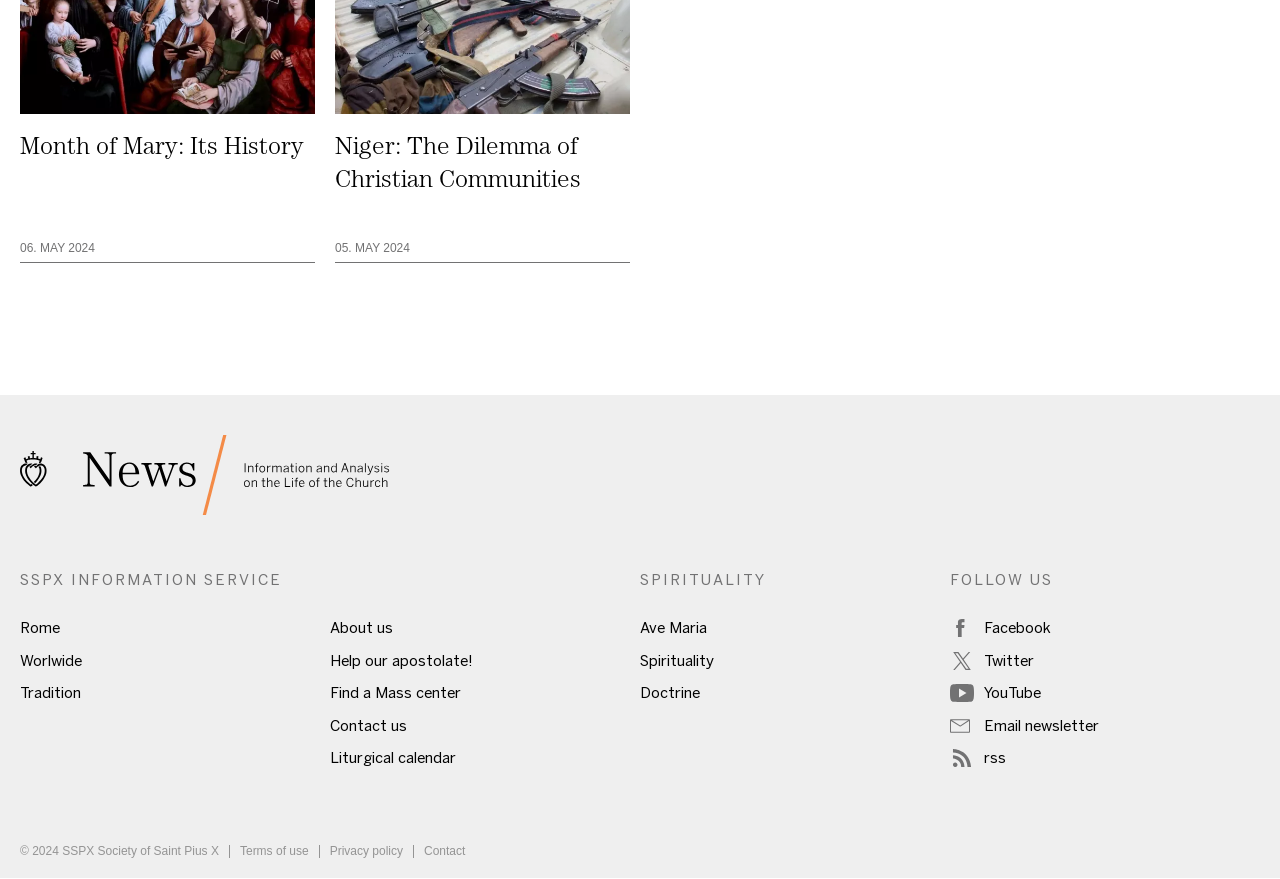Identify the bounding box coordinates of the clickable region necessary to fulfill the following instruction: "Find a Mass center". The bounding box coordinates should be four float numbers between 0 and 1, i.e., [left, top, right, bottom].

[0.258, 0.778, 0.36, 0.799]